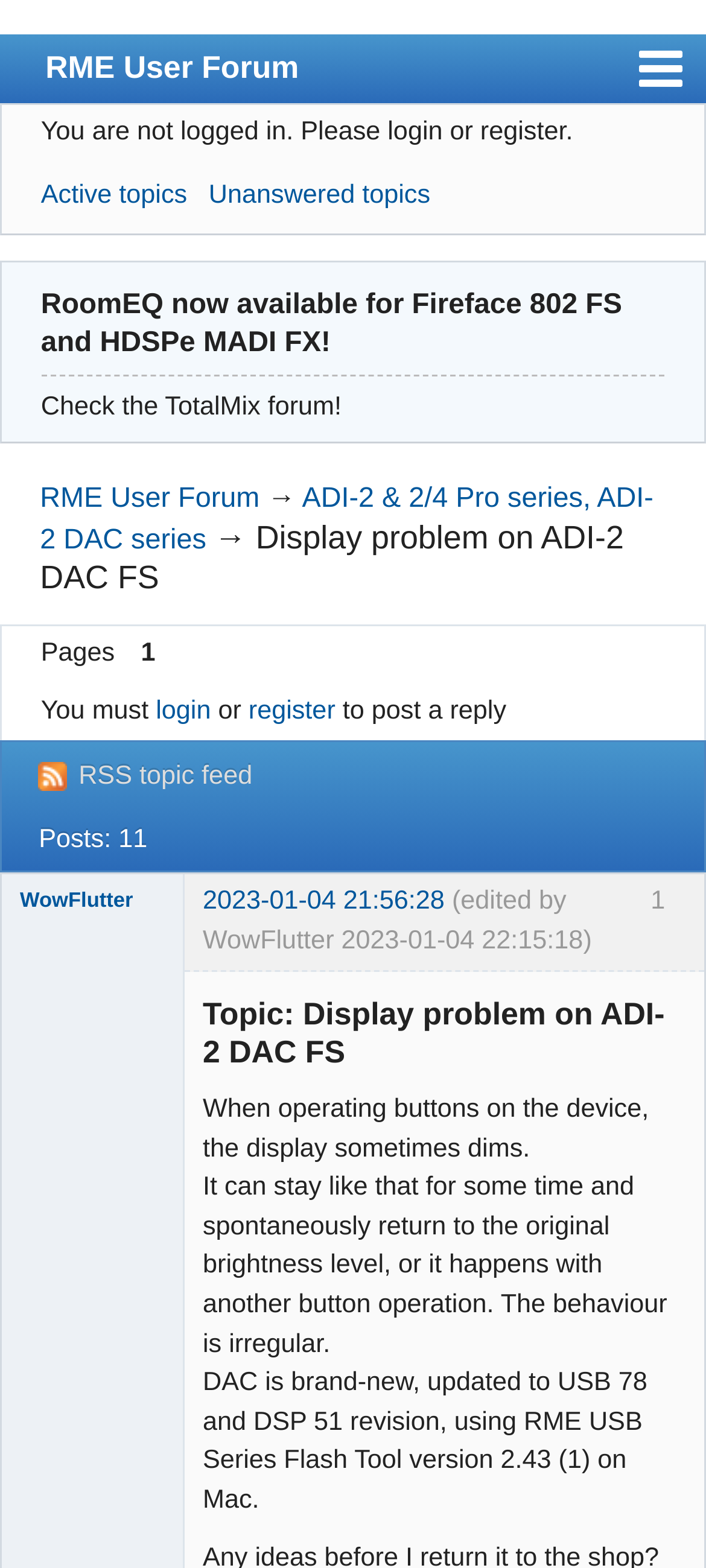What is the username of the person who started this topic?
From the details in the image, provide a complete and detailed answer to the question.

I determined the username by reading the text 'WowFlutter 2023-01-04 21:56:28 (edited by WowFlutter 2023-01-04 22:15:18)' which is located at the top of the post content.